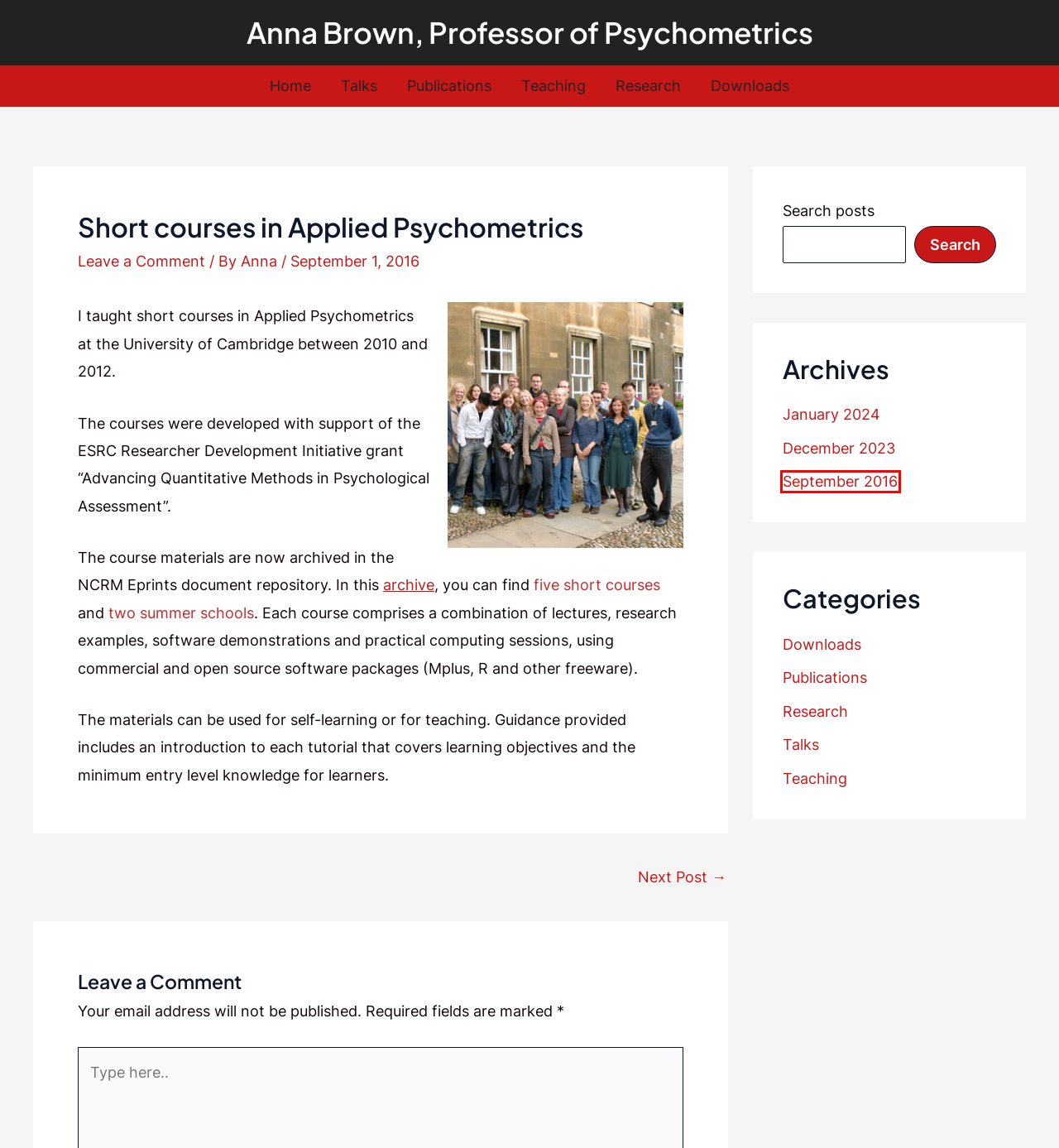You are presented with a screenshot of a webpage containing a red bounding box around a particular UI element. Select the best webpage description that matches the new webpage after clicking the element within the bounding box. Here are the candidates:
A. Publications – Anna Brown, Professor of Psychometrics
B. Research – Anna Brown, Professor of Psychometrics
C. September 2016 – Anna Brown, Professor of Psychometrics
D. Teaching – Anna Brown, Professor of Psychometrics
E. Talks – Anna Brown, Professor of Psychometrics
F. Excel macro for Thurstonian IRT model – Anna Brown, Professor of Psychometrics
G. January 2024 – Anna Brown, Professor of Psychometrics
H. December 2023 – Anna Brown, Professor of Psychometrics

C